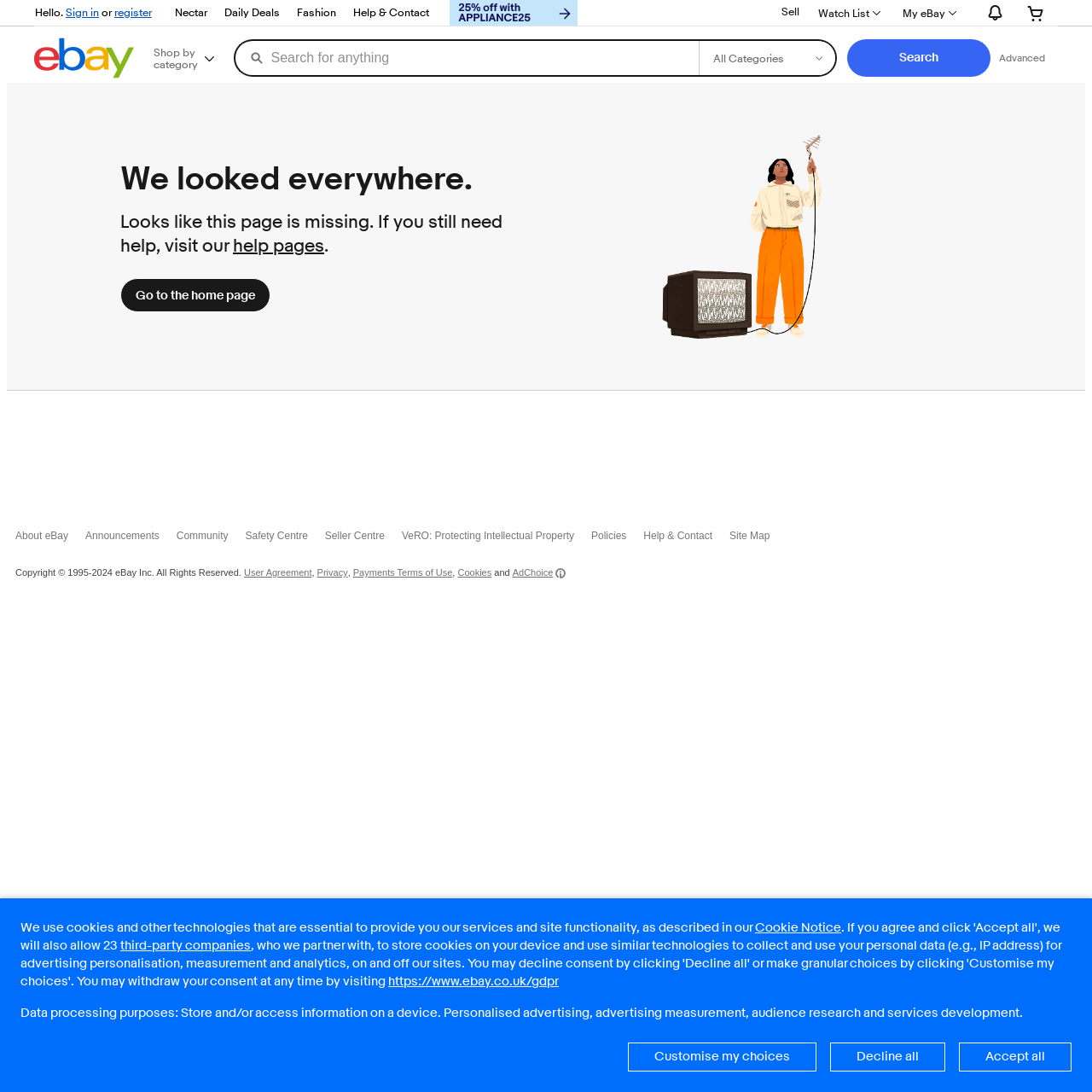Give a short answer to this question using one word or a phrase:
Where is the 'Notifications' button located?

Top right corner